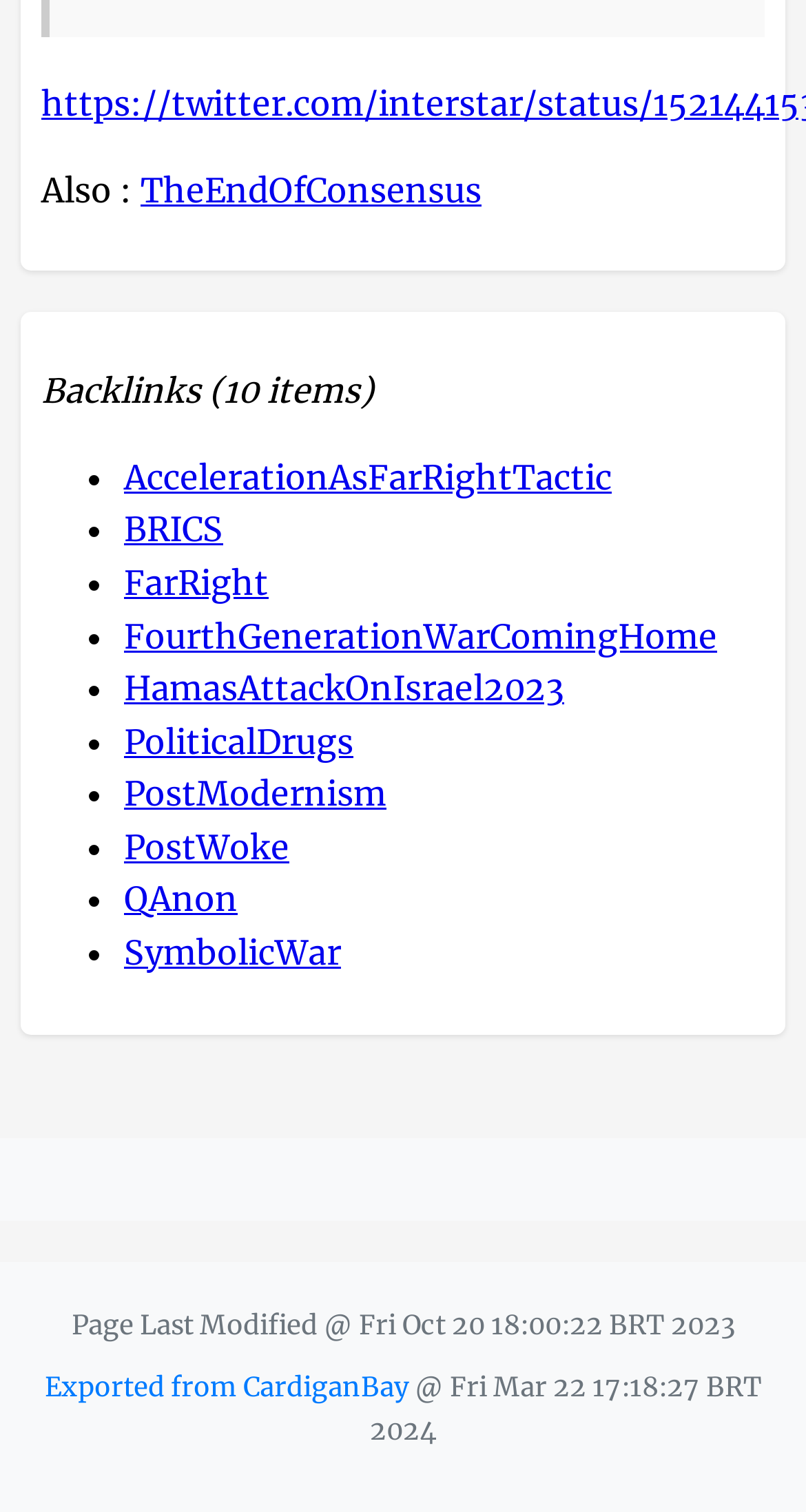What is the date of the exported data?
Please respond to the question with a detailed and well-explained answer.

I found the static text '@ Fri Mar 22 17:18:27 BRT 2024' at the bottom of the page, which indicates the date of the exported data.